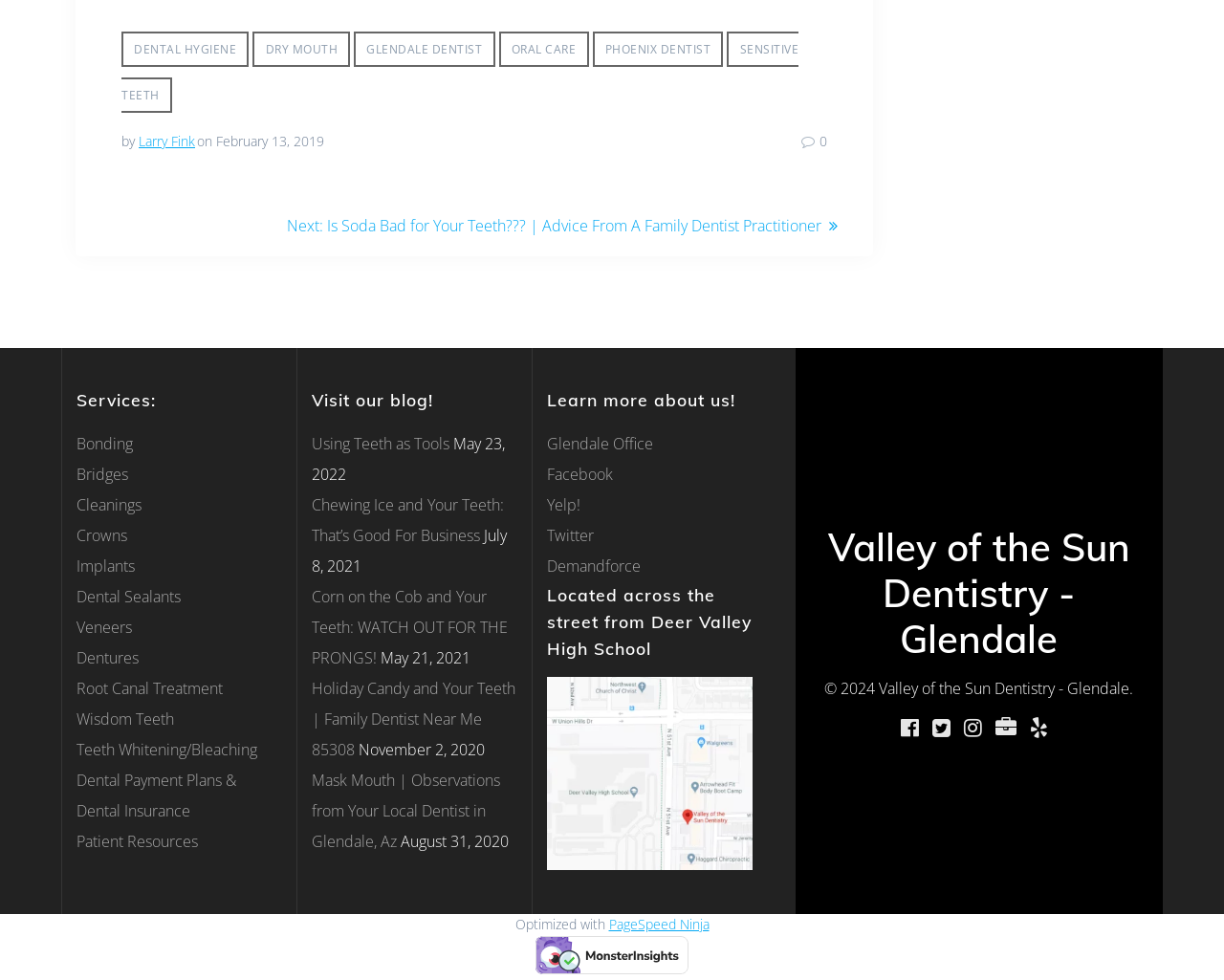Please identify the bounding box coordinates of the area that needs to be clicked to follow this instruction: "Click on the 'DENTAL HYGIENE' link".

[0.099, 0.033, 0.203, 0.069]